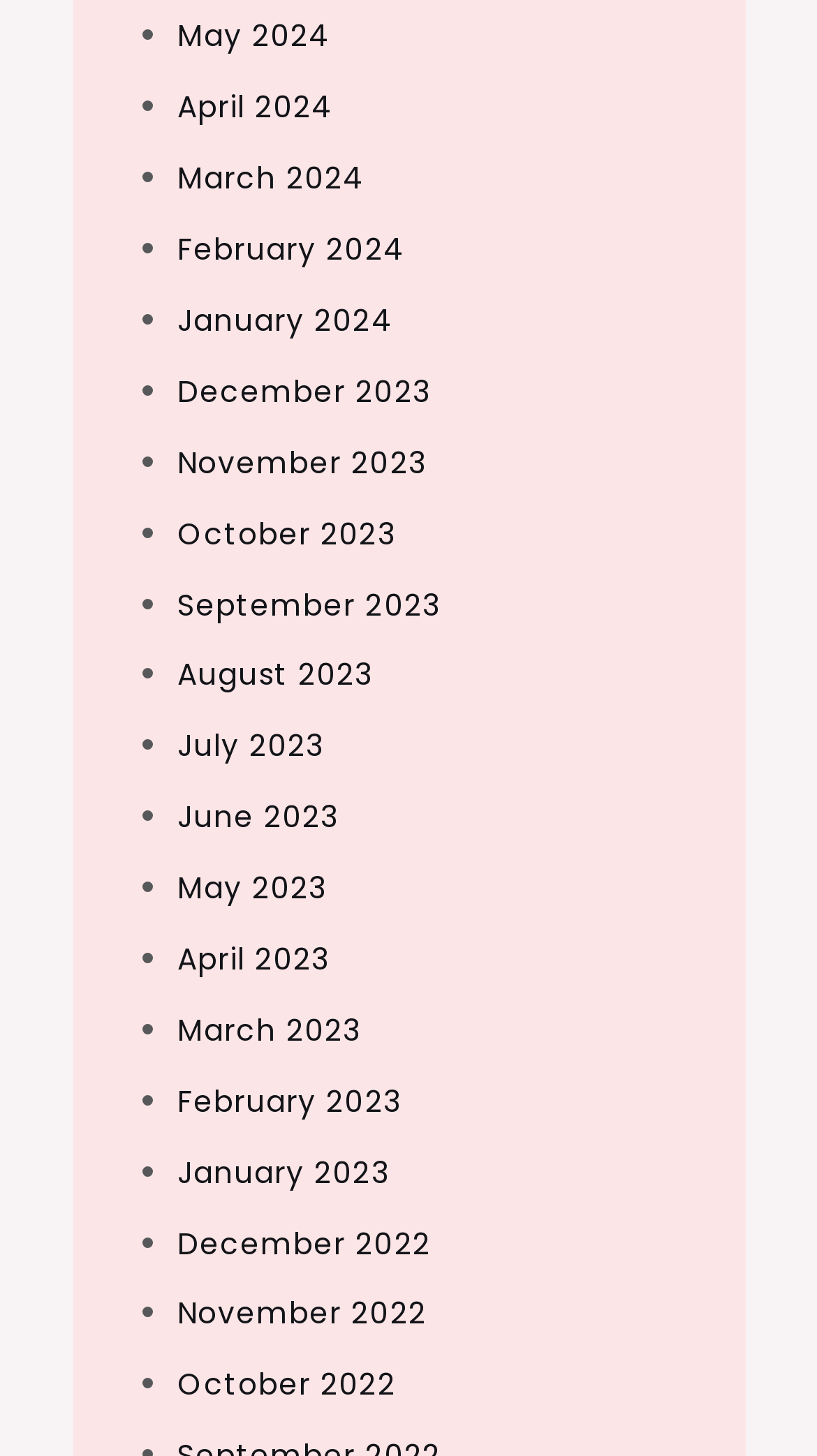What is the month listed at the top of the page?
Could you answer the question in a detailed manner, providing as much information as possible?

By looking at the list, I found that the month listed at the top of the page is May 2024, which is the most recent month.